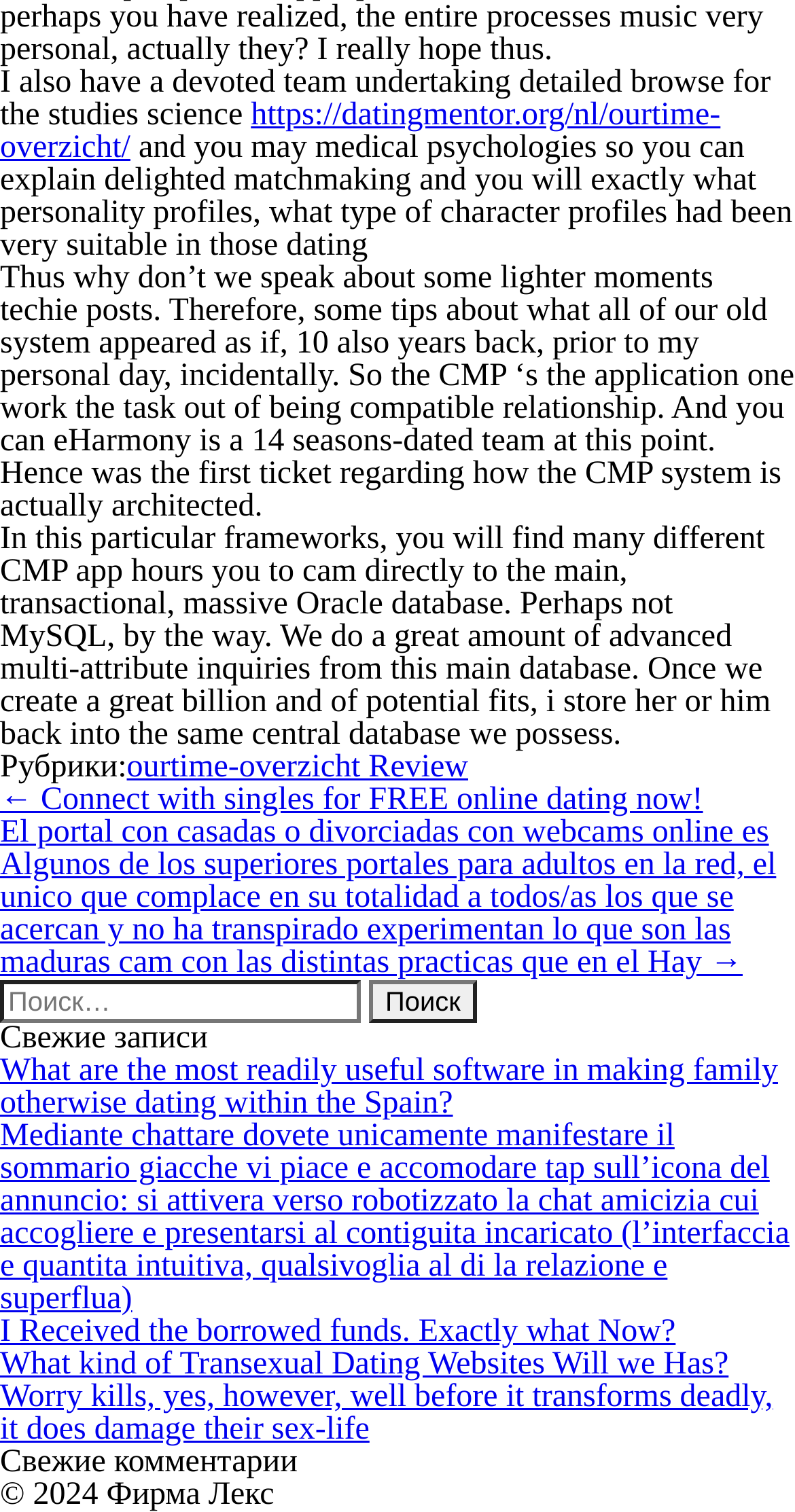What is the purpose of the CMP system?
Make sure to answer the question with a detailed and comprehensive explanation.

The text explains that the CMP system is responsible for 'being compatible relationship' and 'explain[ing] happy relationships and what type of personality profiles were very suitable in those relationships'. This implies that the CMP system is designed to match compatible individuals for romantic relationships.